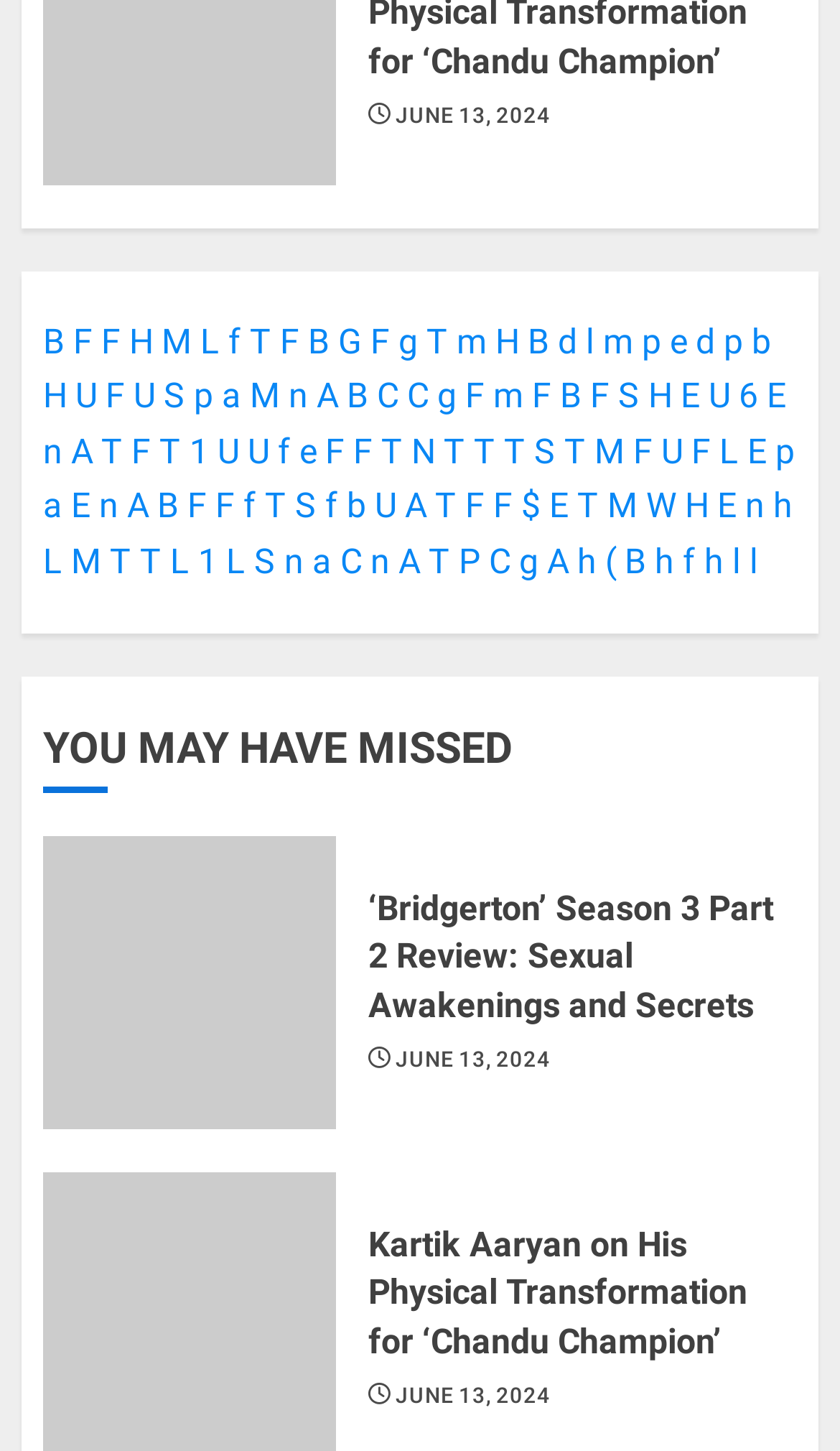Give the bounding box coordinates for the element described by: "g".

[0.618, 0.373, 0.641, 0.401]